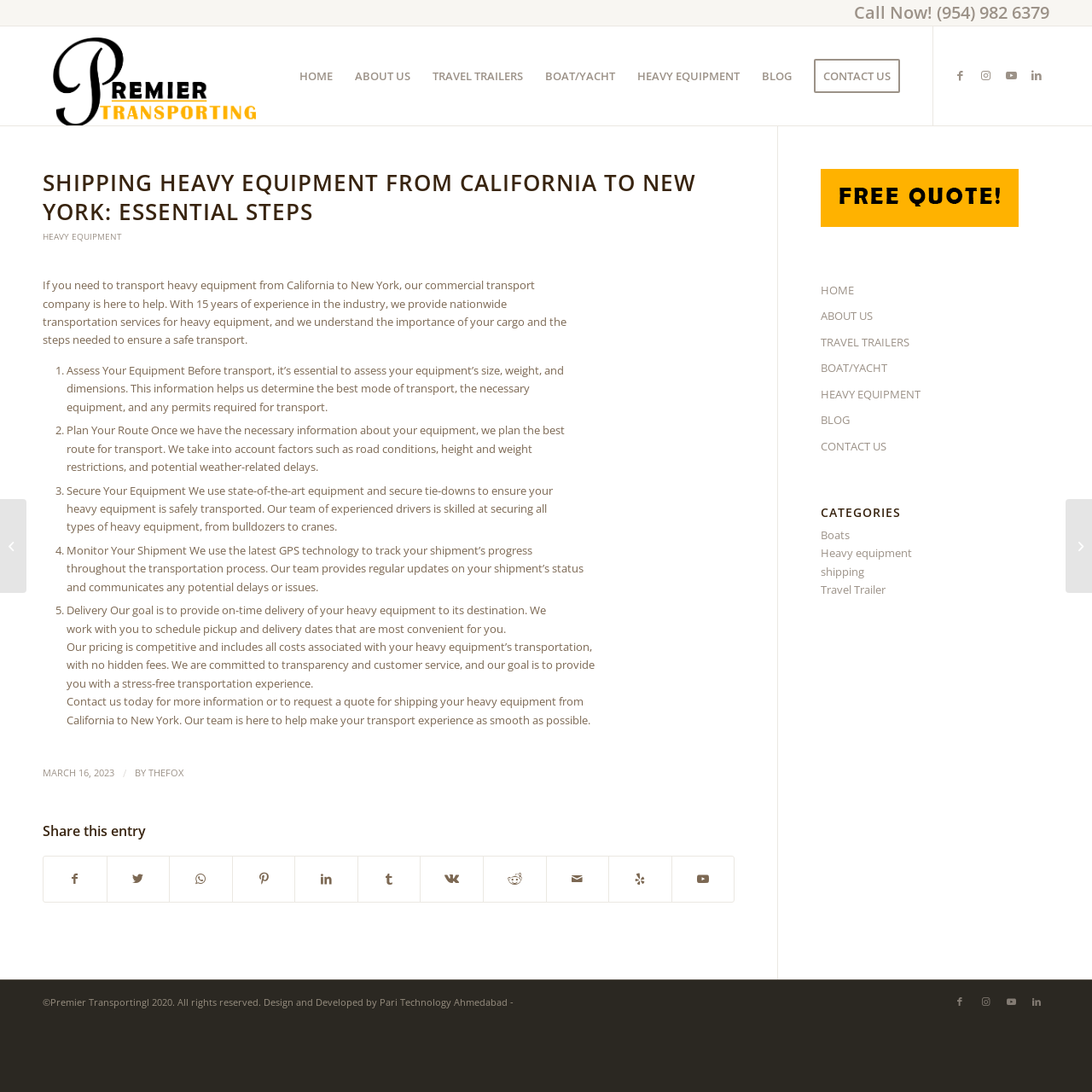Find and extract the text of the primary heading on the webpage.

SHIPPING HEAVY EQUIPMENT FROM CALIFORNIA TO NEW YORK: ESSENTIAL STEPS